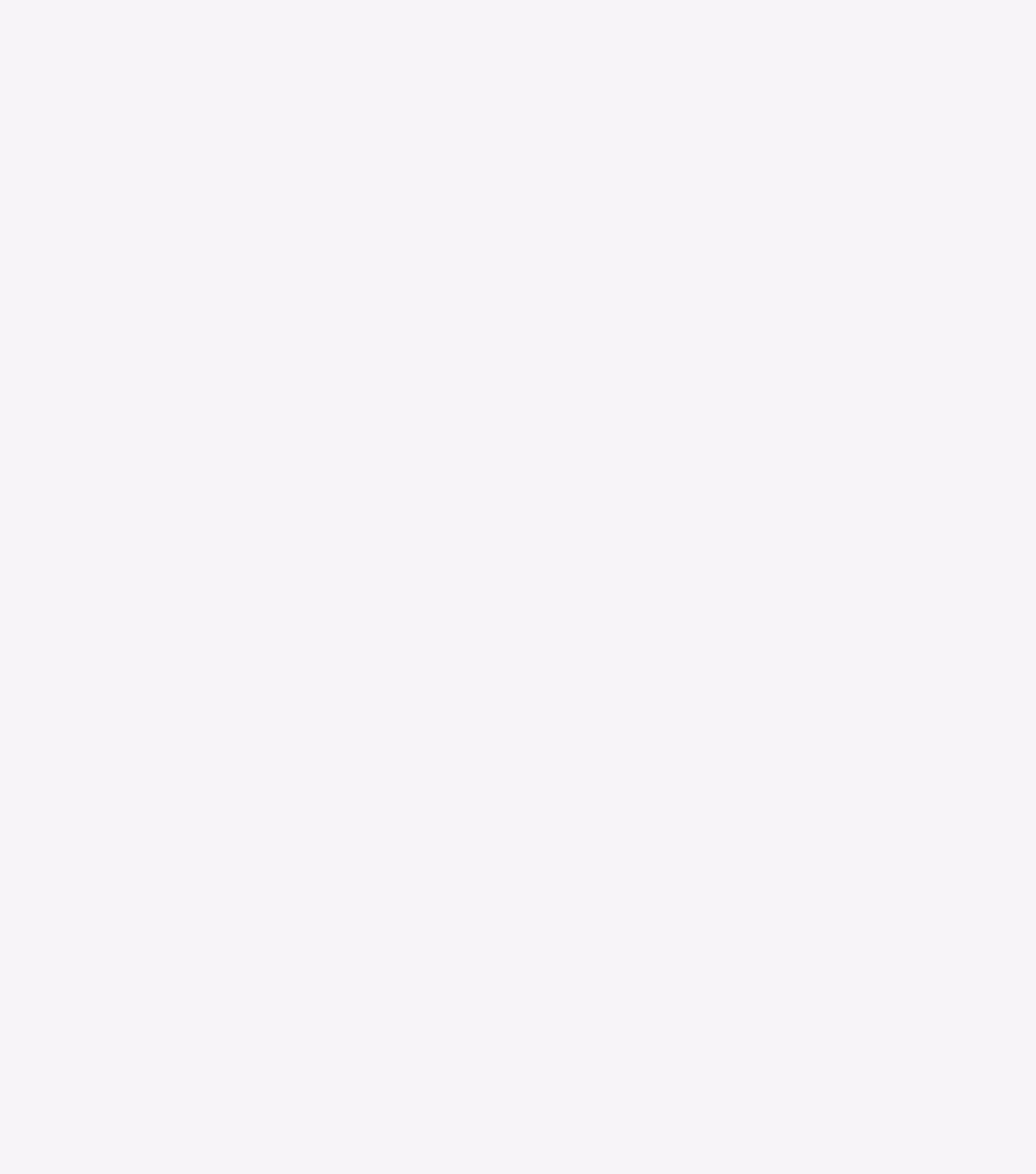Answer the question using only one word or a concise phrase: What is the company's postal code?

210036